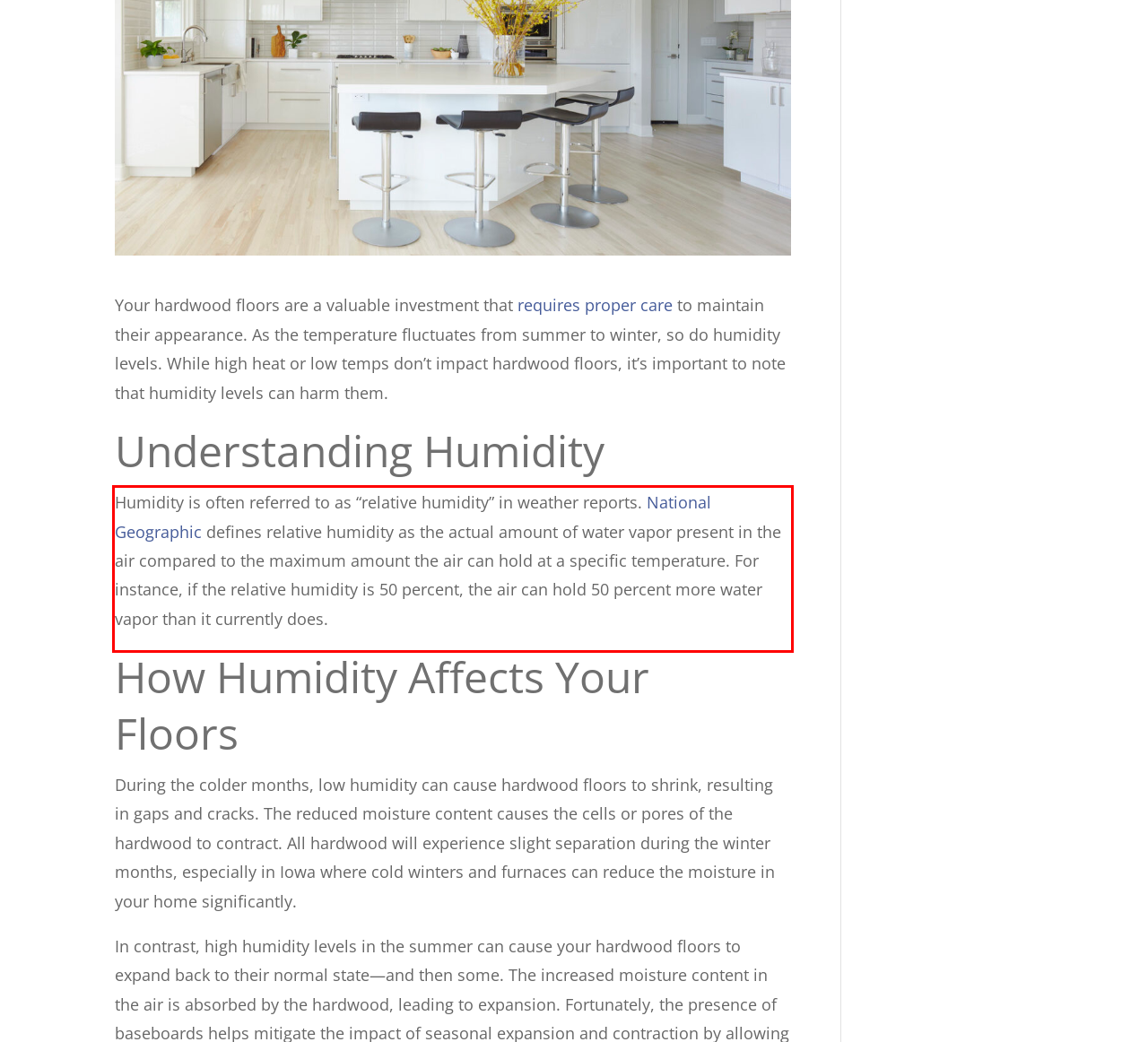Please identify and extract the text content from the UI element encased in a red bounding box on the provided webpage screenshot.

Humidity is often referred to as “relative humidity” in weather reports. National Geographic defines relative humidity as the actual amount of water vapor present in the air compared to the maximum amount the air can hold at a specific temperature. For instance, if the relative humidity is 50 percent, the air can hold 50 percent more water vapor than it currently does.